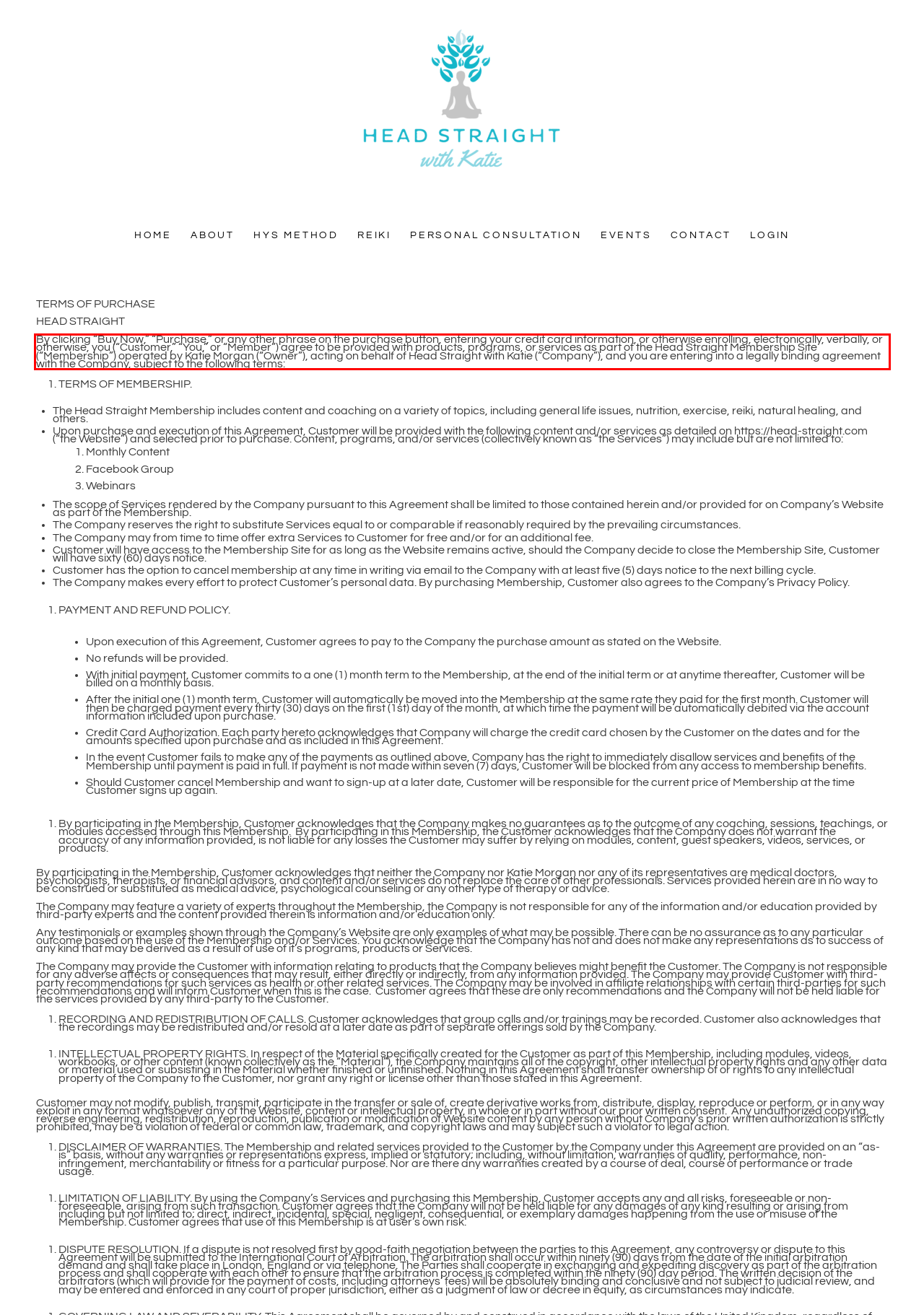Review the webpage screenshot provided, and perform OCR to extract the text from the red bounding box.

By clicking “Buy Now,” “Purchase,” or any other phrase on the purchase button, entering your credit card information, or otherwise enrolling, electronically, verbally, or otherwise, you (“Customer,” “You,” or “Member”) agree to be provided with products, programs, or services as part of the Head Straight Membership Site (“Membership”) operated by Katie Morgan (“Owner”), acting on behalf of Head Straight with Katie (“Company”), and you are entering into a legally binding agreement with the Company, subject to the following terms: